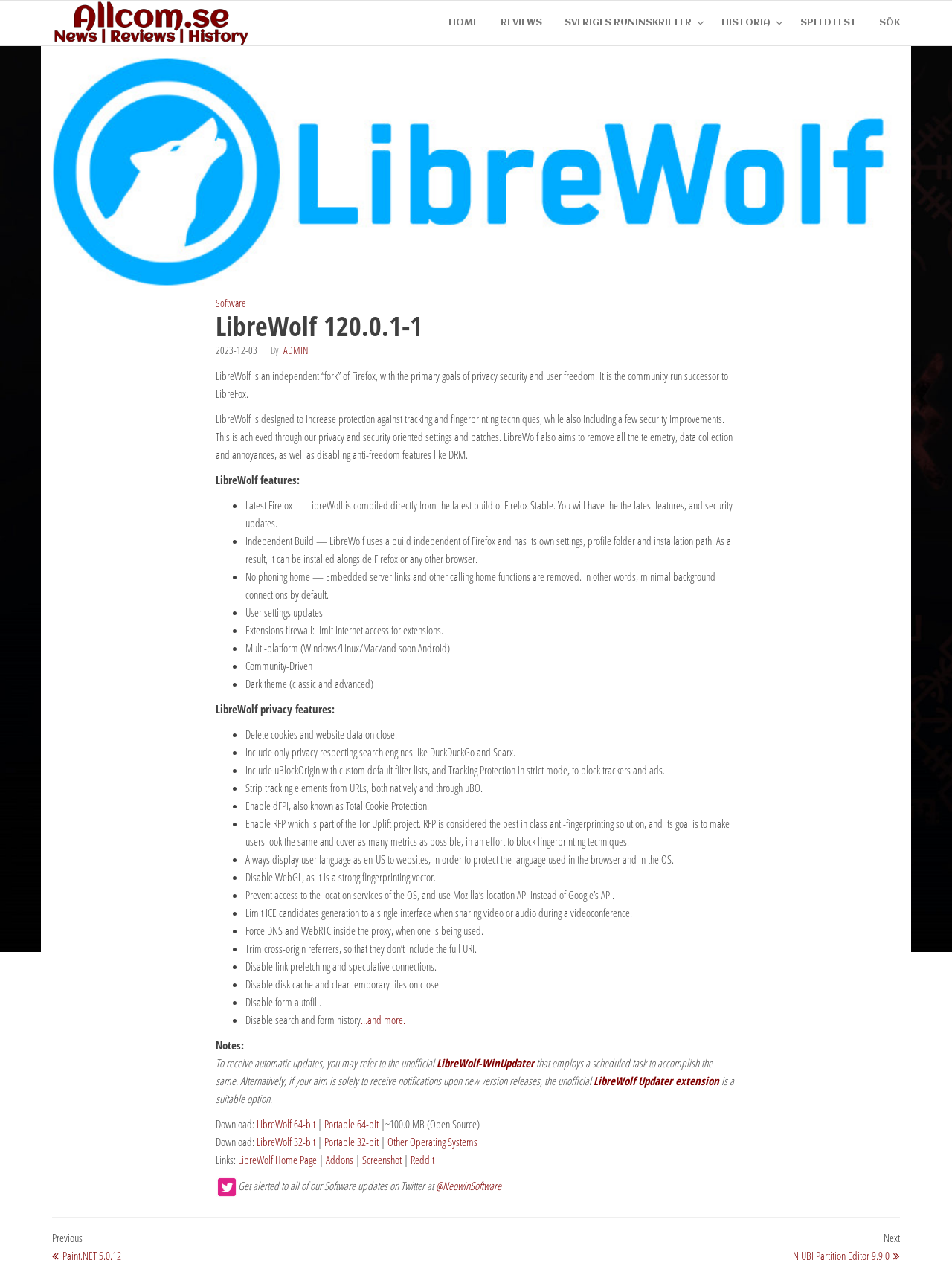Give an in-depth explanation of the webpage layout and content.

The webpage is about LibreWolf, a privacy-focused browser. At the top, there is a logo and a link to "allcom.se" on the left, accompanied by a smaller image of the same logo. To the right of the logo, there are several links to different sections of the website, including "HOME", "REVIEWS", "HISTORIA", "SPEEDTEST", and "SÖK".

Below the top navigation bar, there is a heading that reads "LibreWolf 120.0.1-1" and a subheading that indicates the date "2023-12-03" and the author "ADMIN". The main content of the page is a description of LibreWolf, which is an independent "fork" of Firefox that prioritizes privacy, security, and user freedom. The text explains that LibreWolf aims to increase protection against tracking and fingerprinting techniques, remove telemetry and data collection, and disable anti-freedom features like DRM.

The page also lists several features of LibreWolf, including the latest Firefox build, independent build, no phoning home, user settings updates, extensions firewall, multi-platform support, community-driven development, and dark theme. Additionally, there is a section on LibreWolf's privacy features, which include deleting cookies and website data on close, using privacy-respecting search engines, blocking trackers and ads, stripping tracking elements from URLs, and enabling RFP and dFPI.

Further down the page, there are notes on how to receive automatic updates and a download section with links to LibreWolf 64-bit and Portable 64-bit versions.